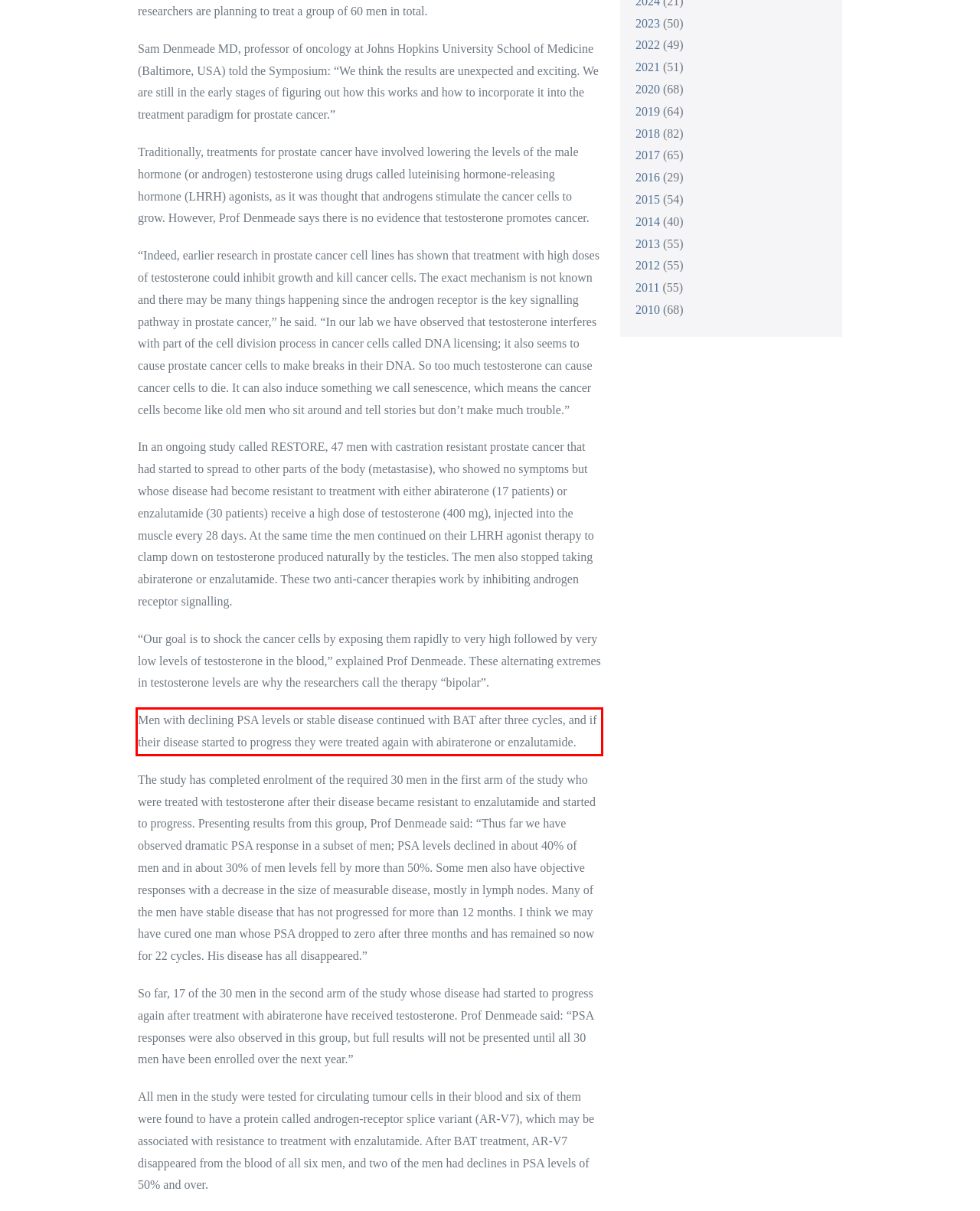Analyze the screenshot of the webpage and extract the text from the UI element that is inside the red bounding box.

Men with declining PSA levels or stable disease continued with BAT after three cycles, and if their disease started to progress they were treated again with abiraterone or enzalutamide.